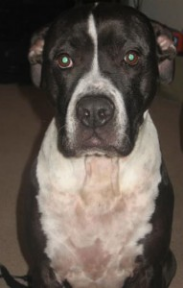Where was Josey found?
Craft a detailed and extensive response to the question.

According to the caption, Josey was found tied up outside a shelter, which suggests that she was abandoned or left unattended in a public area.